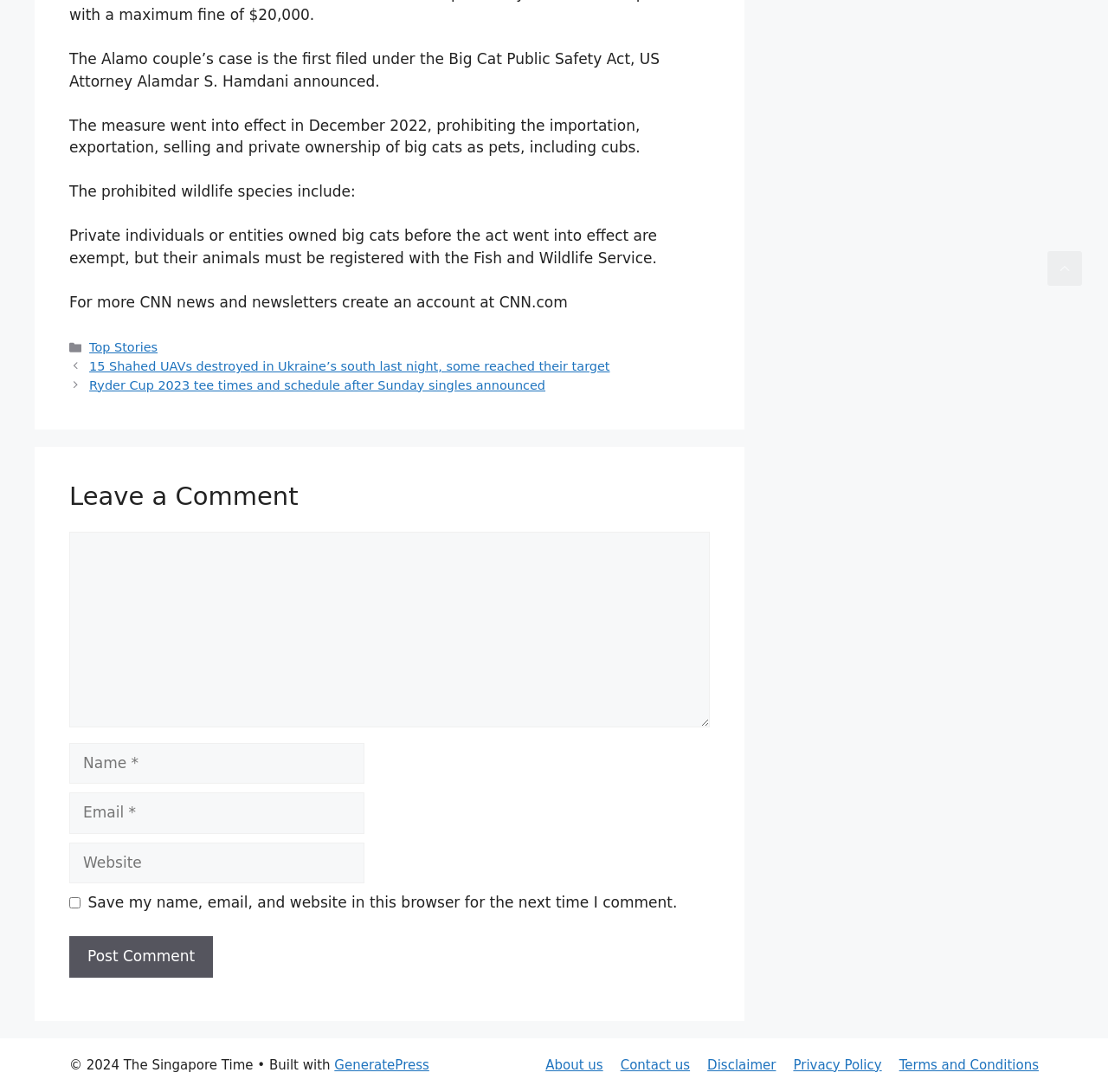Provide the bounding box coordinates for the UI element described in this sentence: "Contact us". The coordinates should be four float values between 0 and 1, i.e., [left, top, right, bottom].

[0.56, 0.968, 0.623, 0.982]